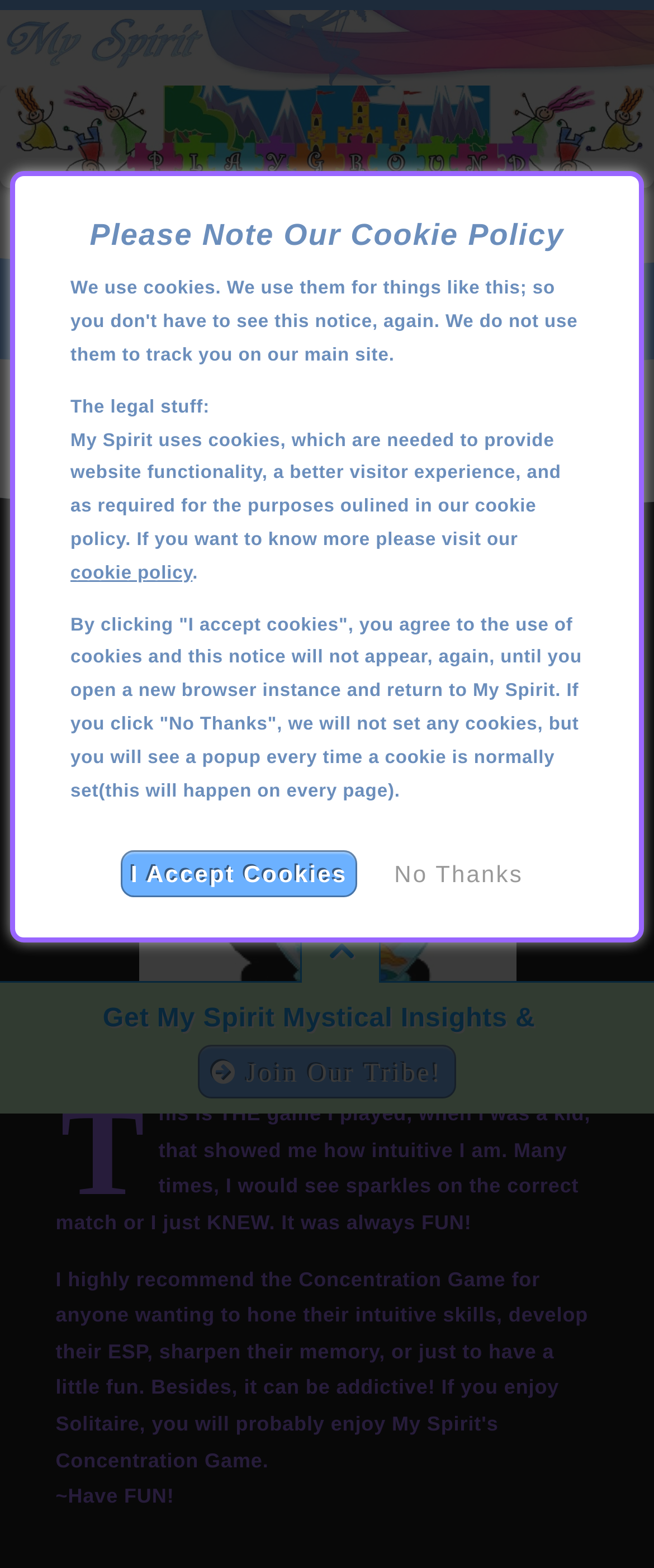What is the author's experience with the game?
Examine the image closely and answer the question with as much detail as possible.

I deduced the answer by reading the static text 'This is THE game I played, when I was a kid, that showed me how intuitive I am.' which implies that the author played the game as a kid.